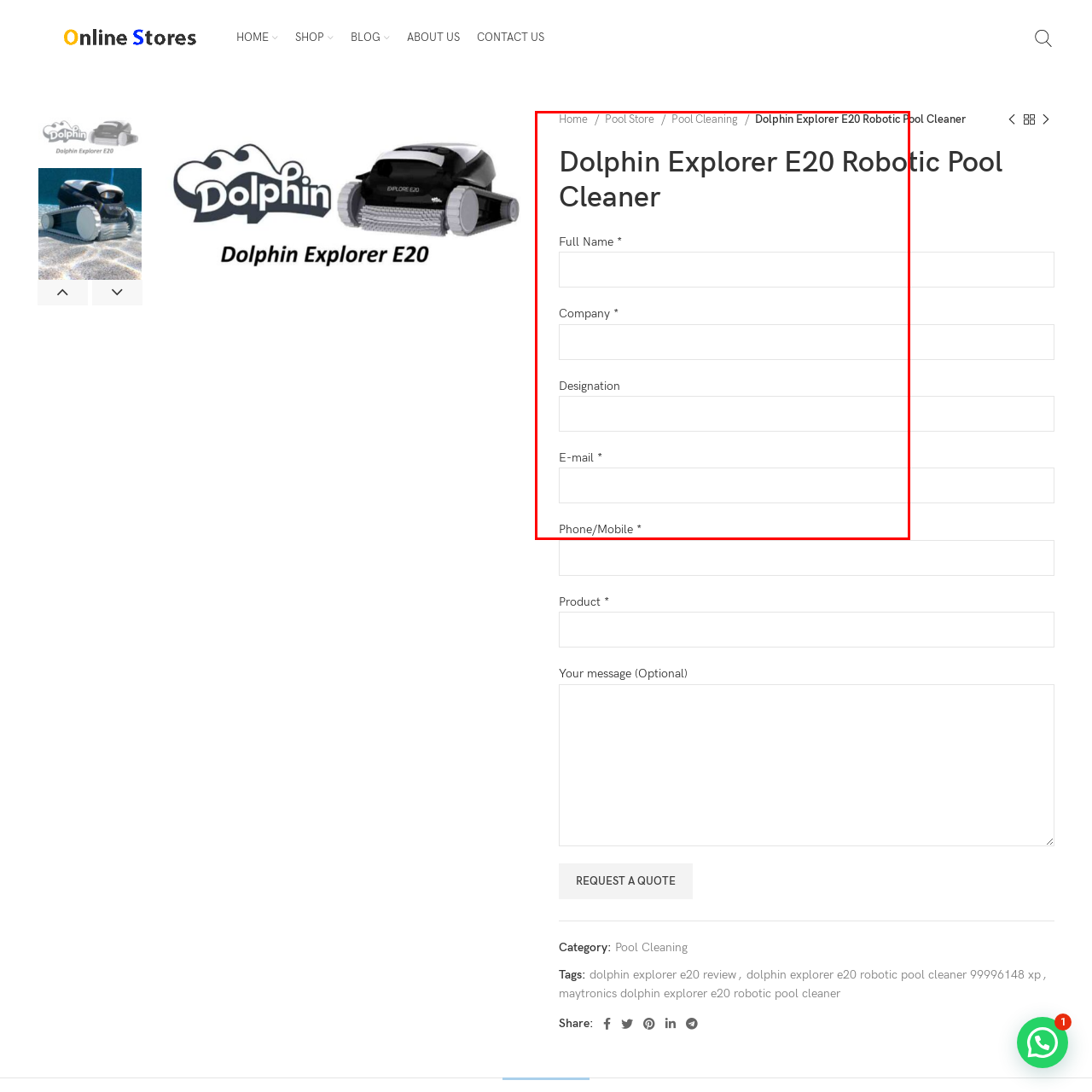What is the focus of the webpage layout?
Look at the area highlighted by the red bounding box and answer the question in detail, drawing from the specifics shown in the image.

The layout of the webpage is designed to promote the Dolphin Explorer E20 Robotic Pool Cleaner while also facilitating user interaction. The contact form is prominently displayed, making it easy for potential buyers to get in touch with the seller. This suggests that the webpage is focused on customer engagement, aiming to convert visitors into customers.